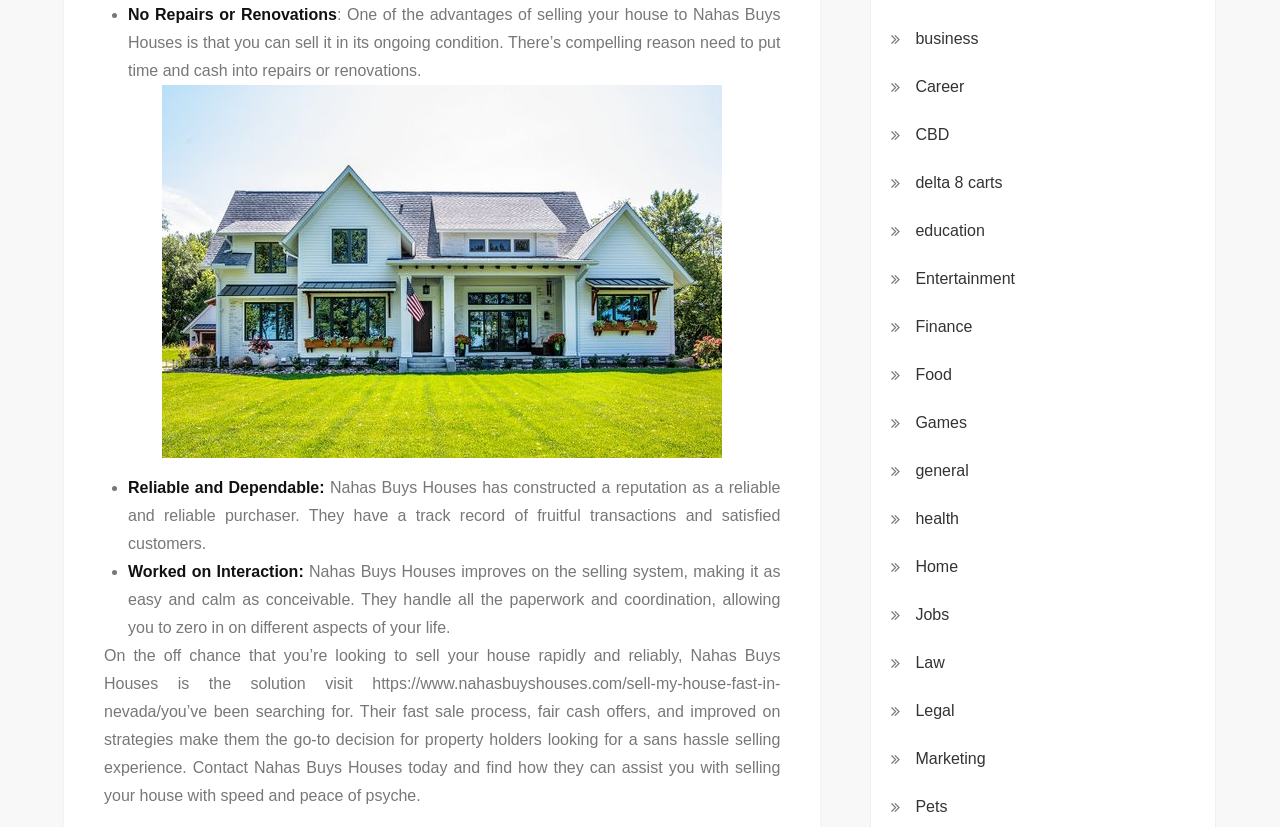Could you please study the image and provide a detailed answer to the question:
What is the advantage of selling a house to Nahas Buys Houses?

According to the webpage, one of the advantages of selling a house to Nahas Buys Houses is that the house can be sold in its ongoing condition, without the need to put time and money into repairs or renovations.